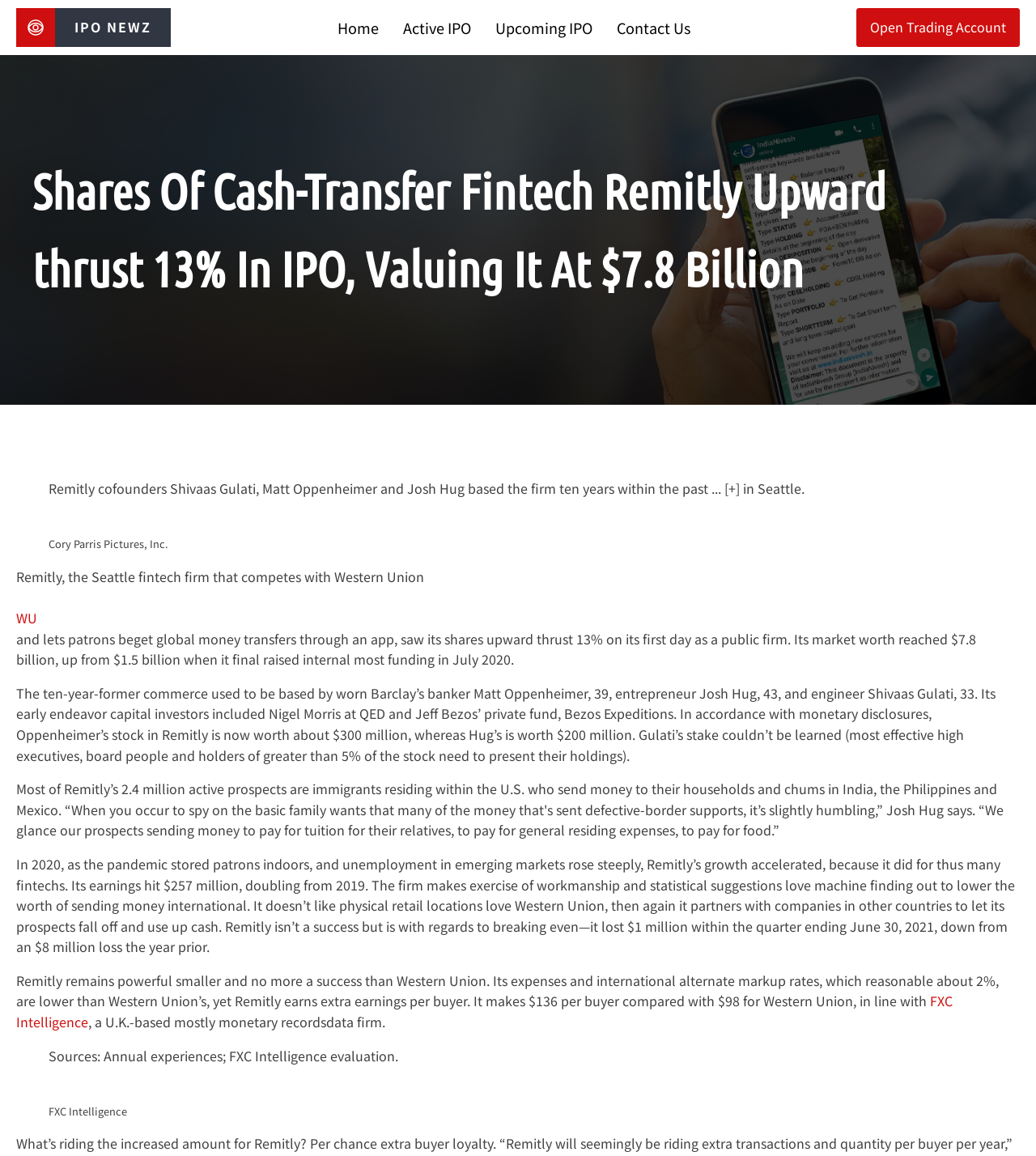What is the average markup rate of Remitly?
Please provide a single word or phrase based on the screenshot.

2%